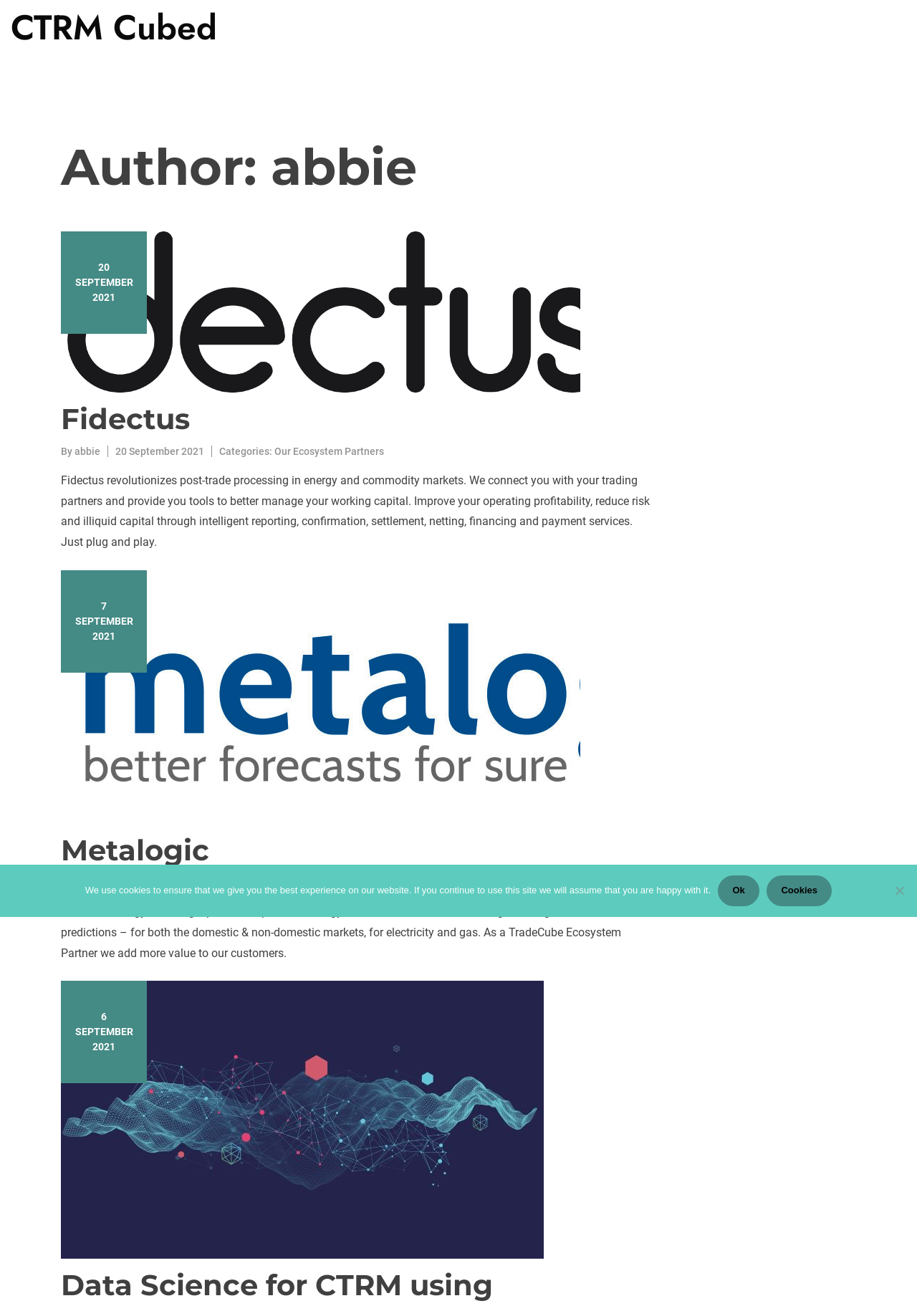Please find the bounding box coordinates of the clickable region needed to complete the following instruction: "View the Metalogic article". The bounding box coordinates must consist of four float numbers between 0 and 1, i.e., [left, top, right, bottom].

[0.066, 0.63, 0.711, 0.662]